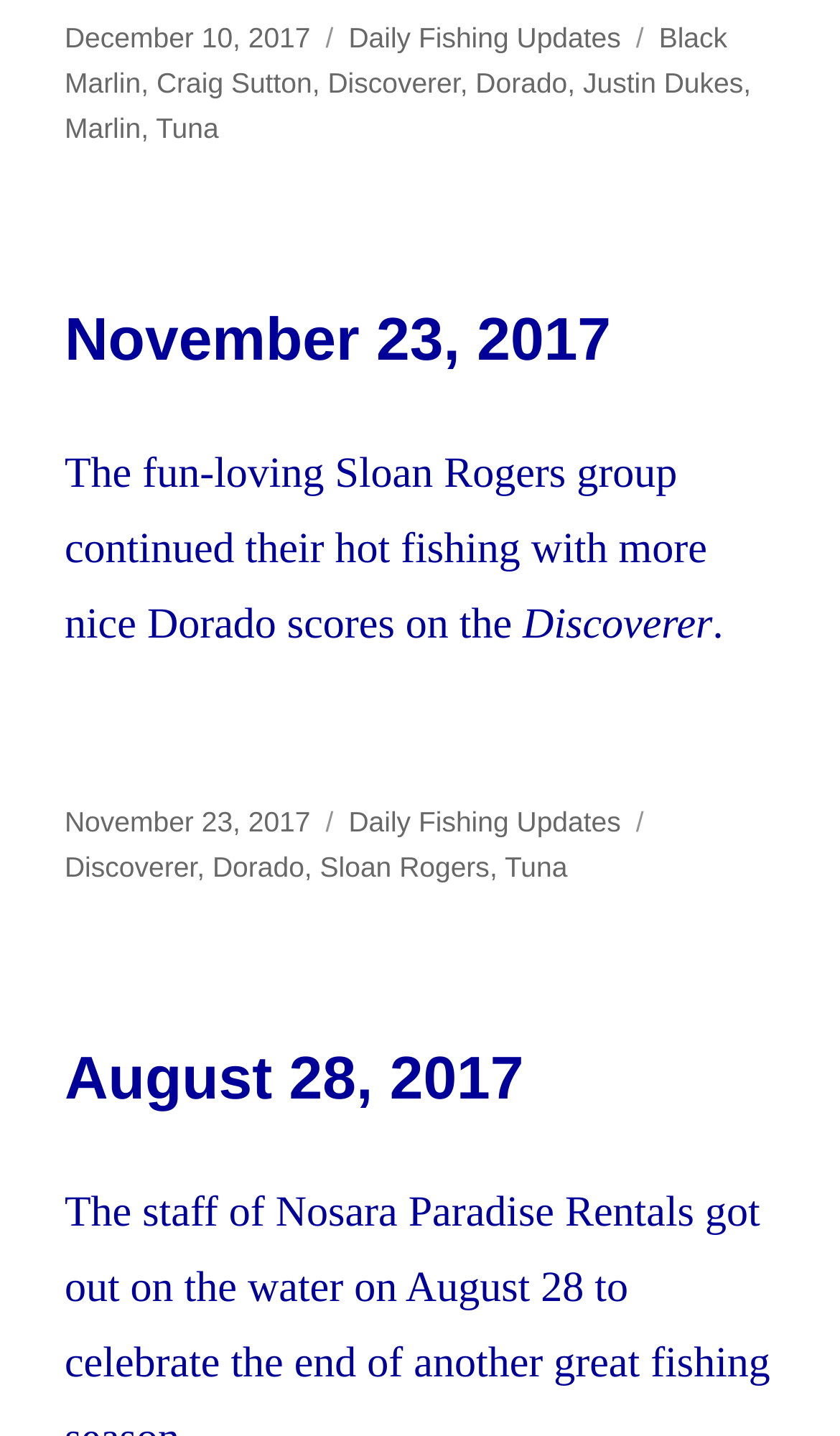What is the name of the fishing group mentioned in the second article?
Based on the screenshot, answer the question with a single word or phrase.

Sloan Rogers